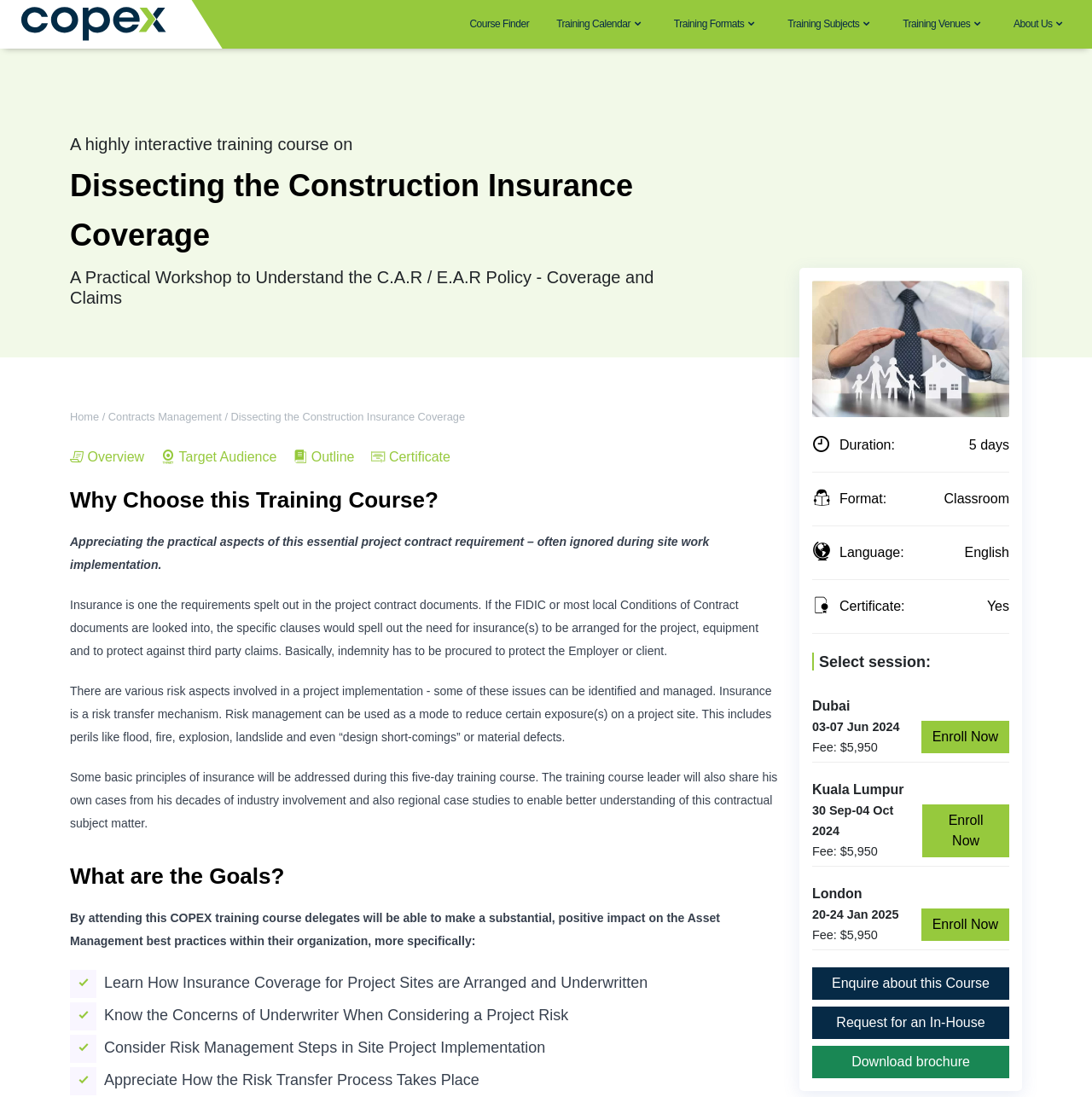Using the element description Design & develop by AmpleThemes, predict the bounding box coordinates for the UI element. Provide the coordinates in (top-left x, top-left y, bottom-right x, bottom-right y) format with values ranging from 0 to 1.

None